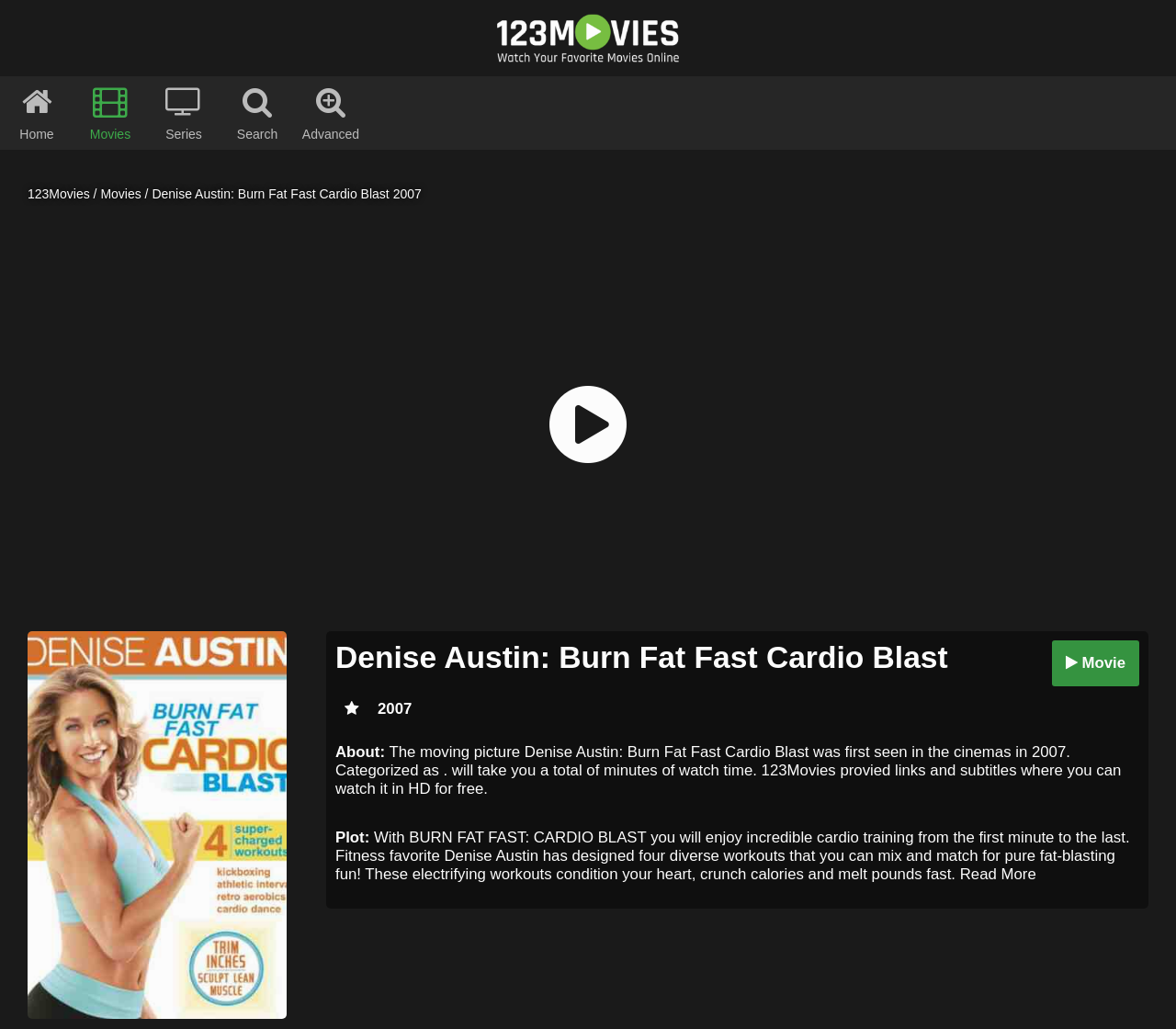Locate the bounding box of the UI element based on this description: "Log In". Provide four float numbers between 0 and 1 as [left, top, right, bottom].

None